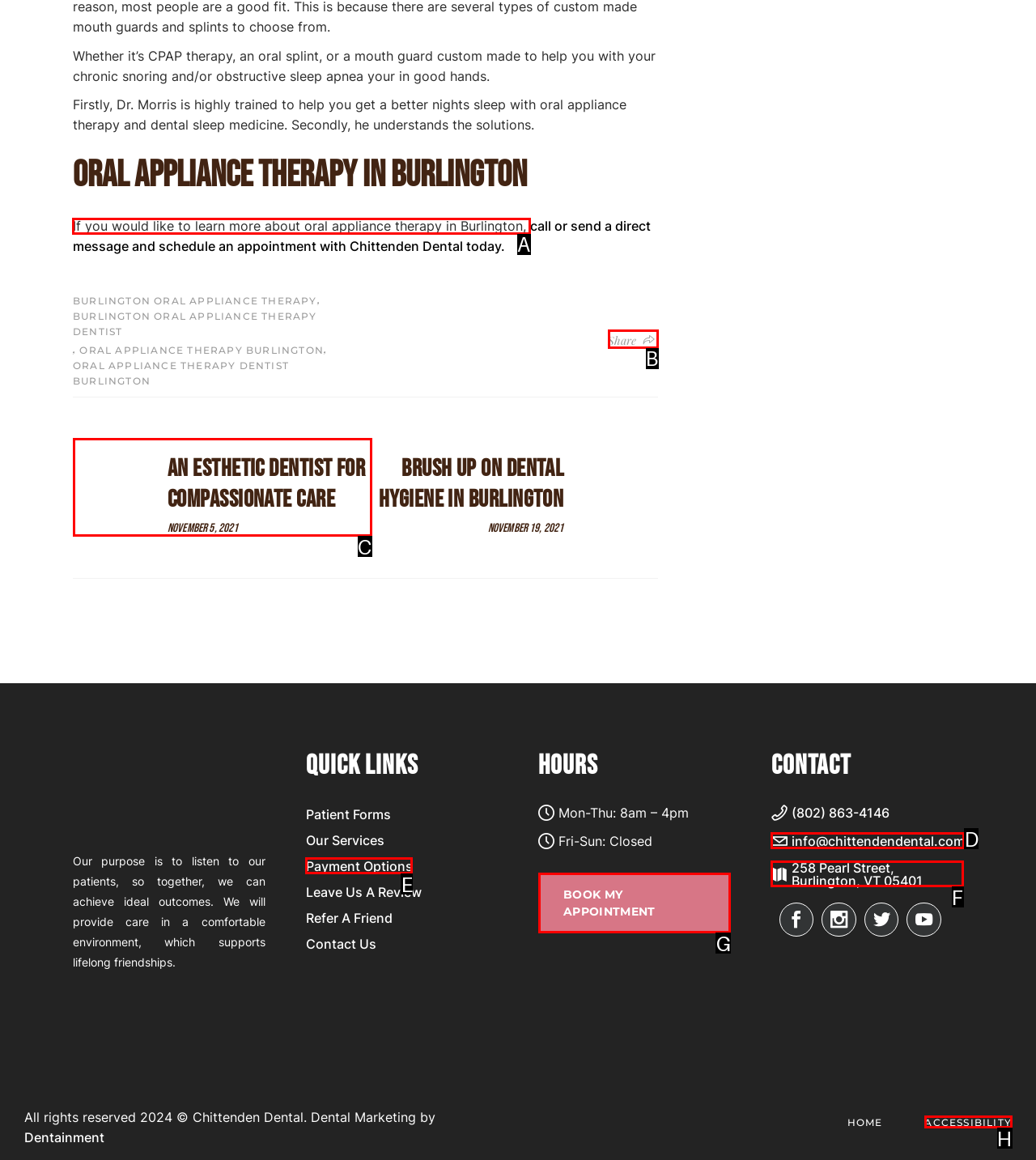Identify the correct lettered option to click in order to perform this task: Learn more about oral appliance therapy in Burlington. Respond with the letter.

A